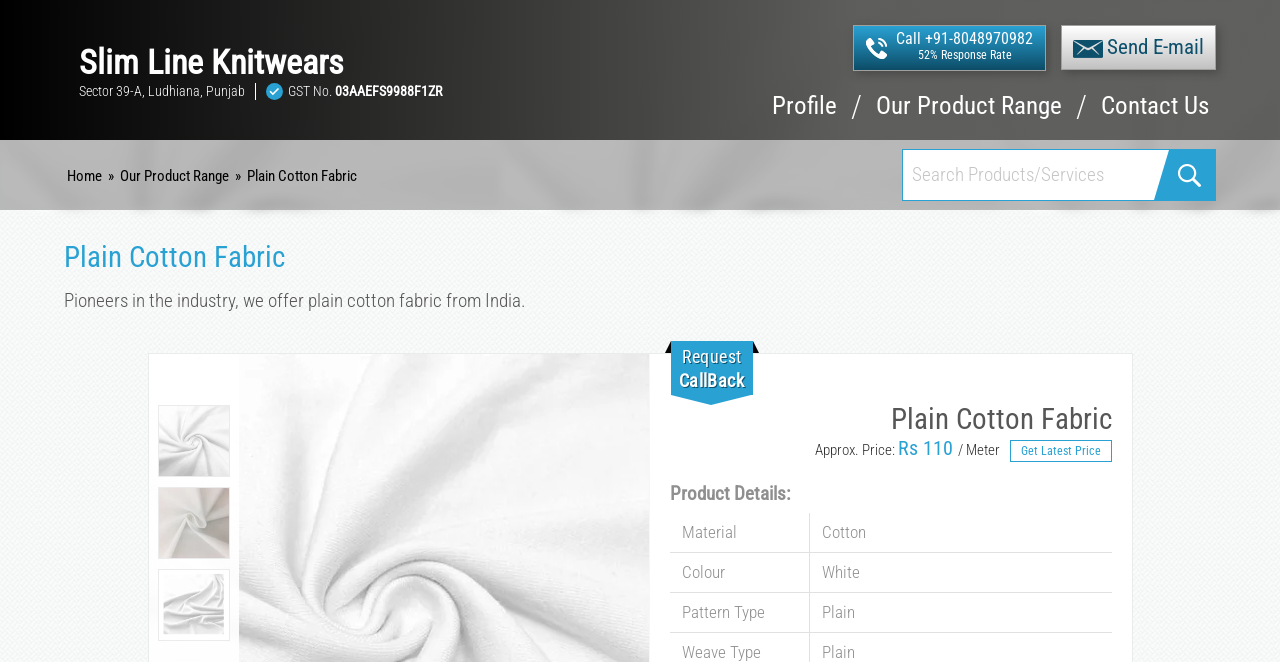Your task is to extract the text of the main heading from the webpage.

Plain Cotton Fabric